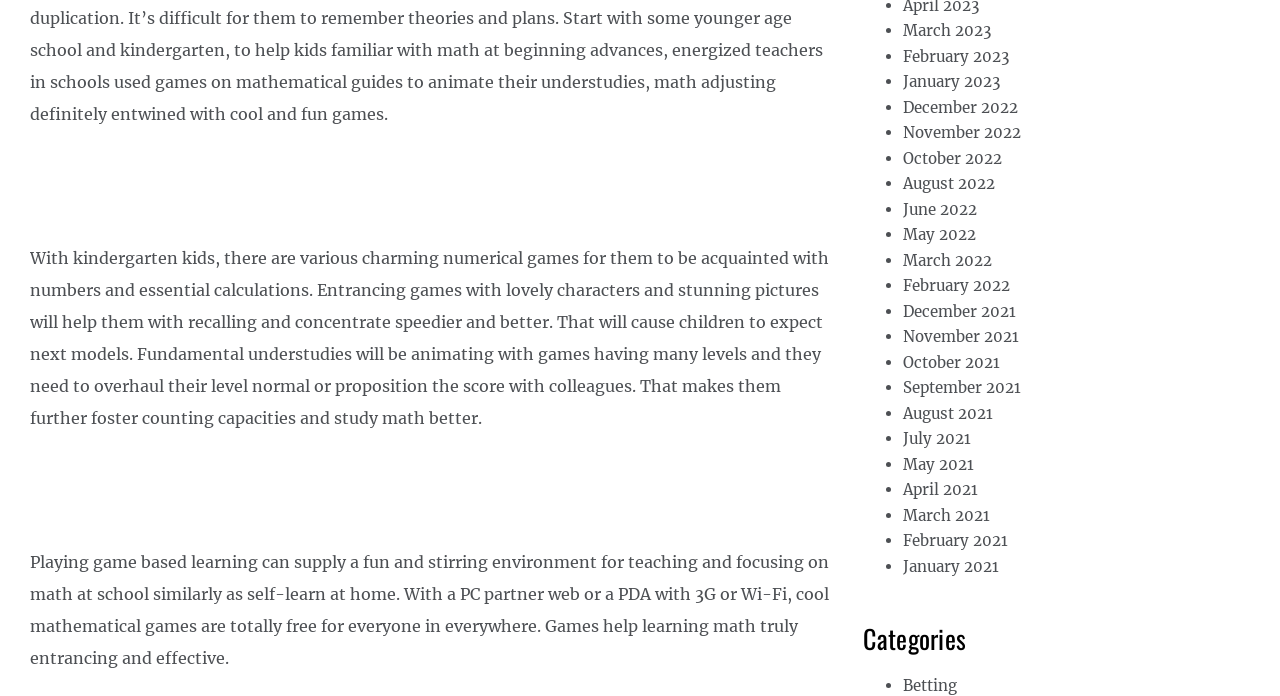Examine the image and give a thorough answer to the following question:
What is the purpose of numerical games for kindergarten kids?

According to the text, numerical games are designed to help kindergarten kids learn numbers and basic calculations in a fun and engaging way. The games are meant to be charming and have lovely characters and stunning pictures to help kids remember and concentrate better.